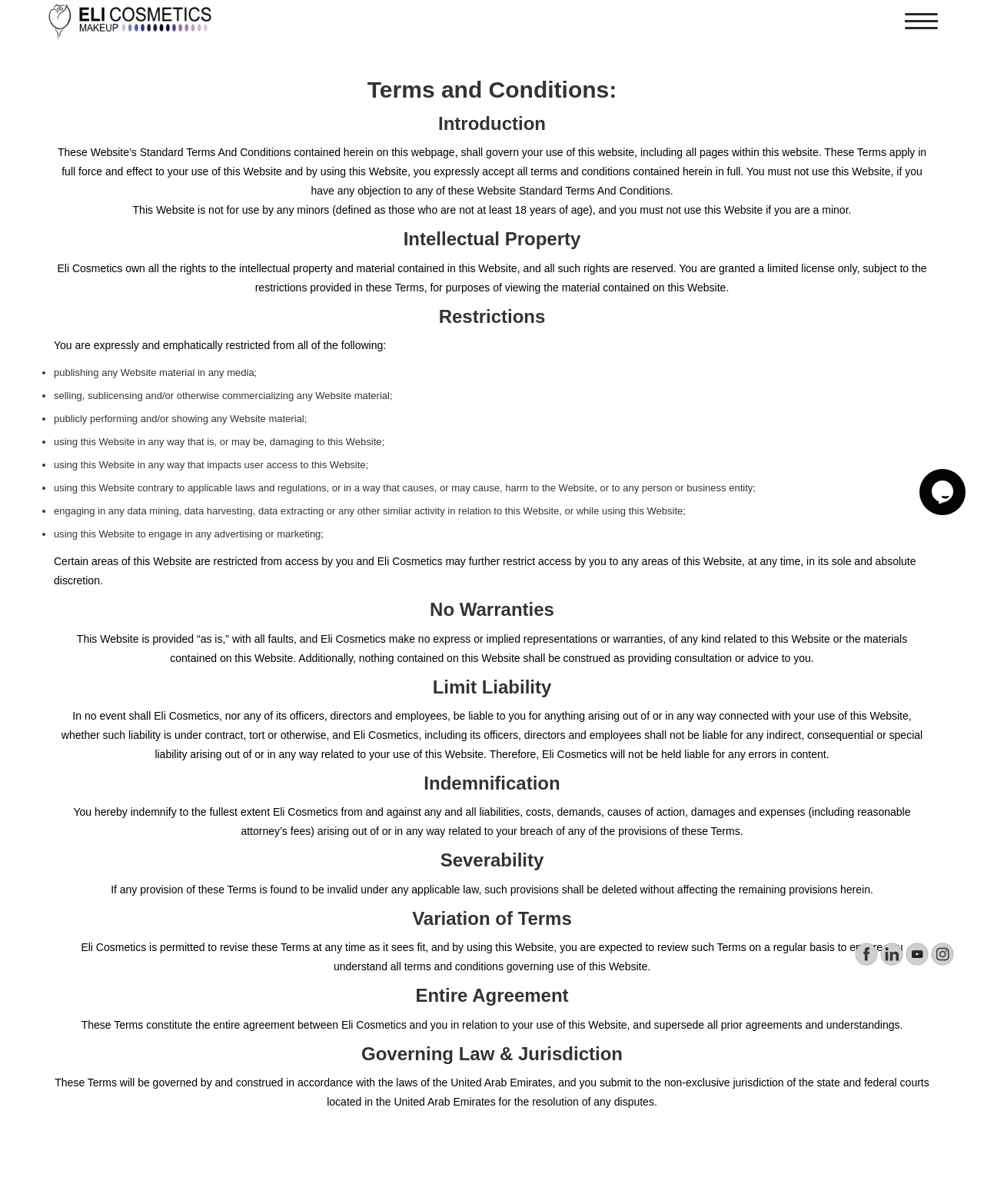Based on the image, provide a detailed and complete answer to the question: 
What happens if any provision of these Terms is found to be invalid?

According to the 'Severability' section, if any provision of these Terms is found to be invalid under any applicable law, such provisions shall be deleted without affecting the remaining provisions herein.